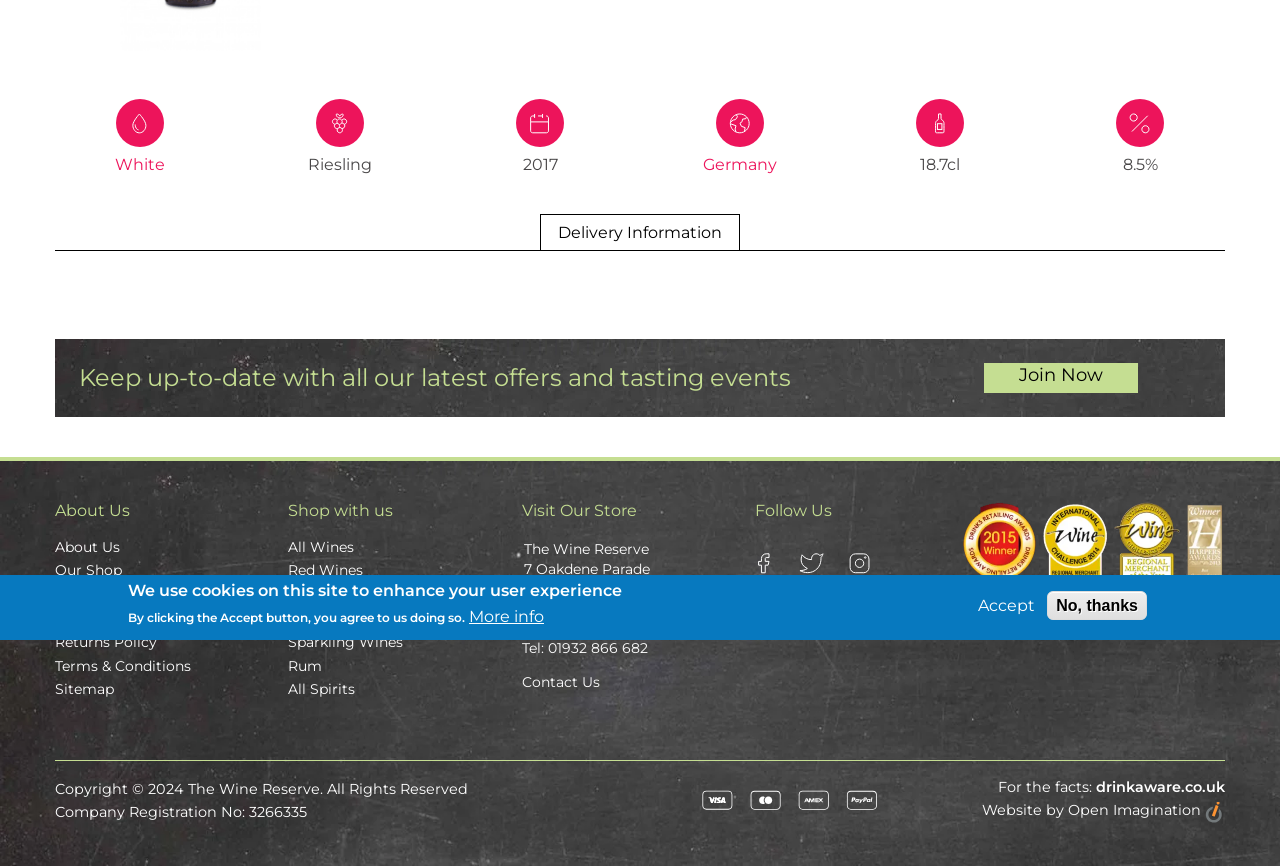Provide the bounding box coordinates of the HTML element this sentence describes: "Our Shop".

[0.043, 0.649, 0.202, 0.675]